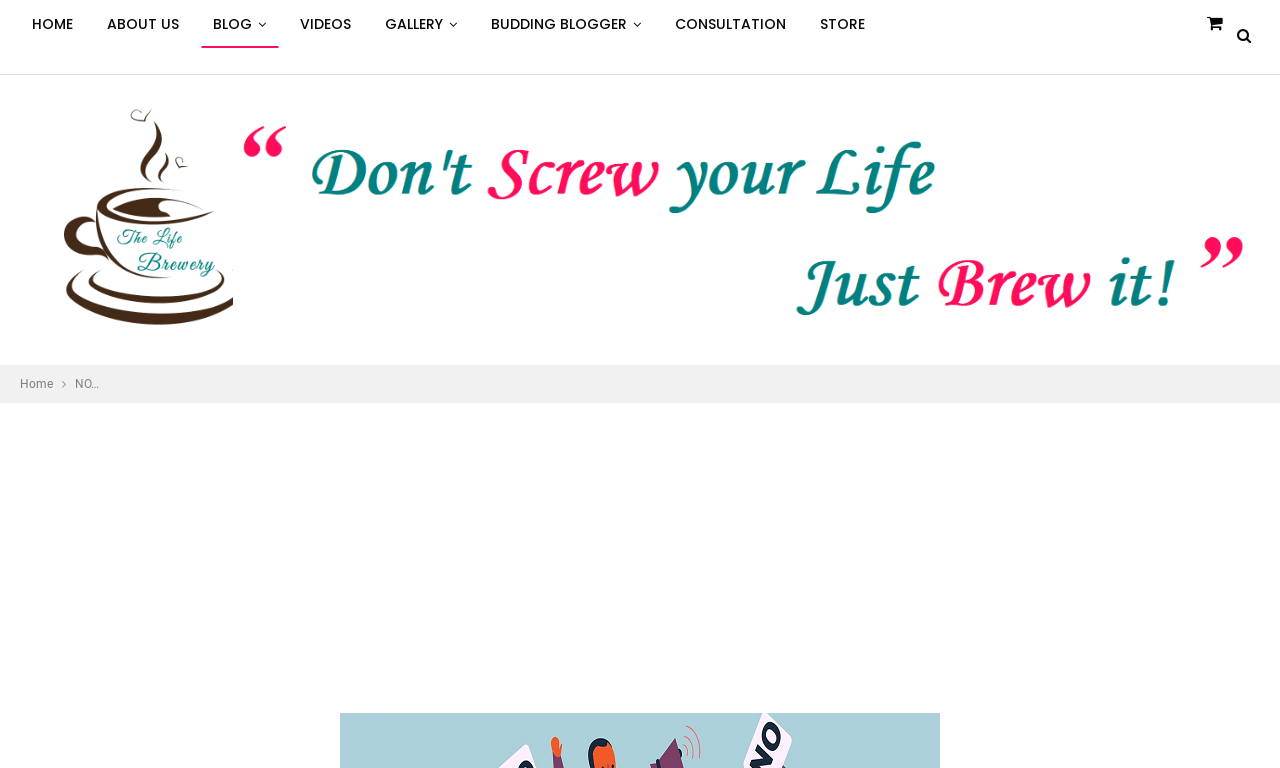Find the bounding box coordinates for the area that must be clicked to perform this action: "go to home page".

[0.016, 0.0, 0.066, 0.062]